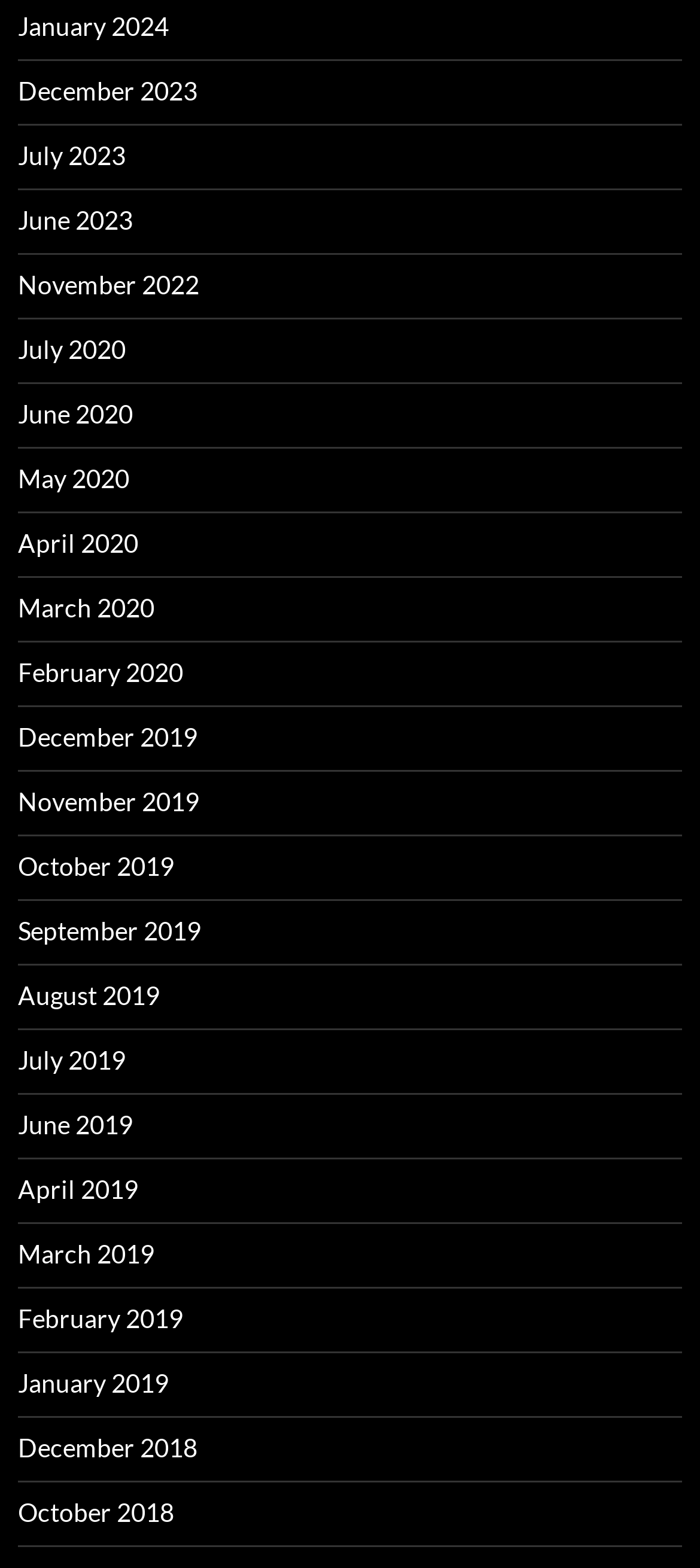From the element description: "November 2022", extract the bounding box coordinates of the UI element. The coordinates should be expressed as four float numbers between 0 and 1, in the order [left, top, right, bottom].

[0.026, 0.172, 0.285, 0.191]